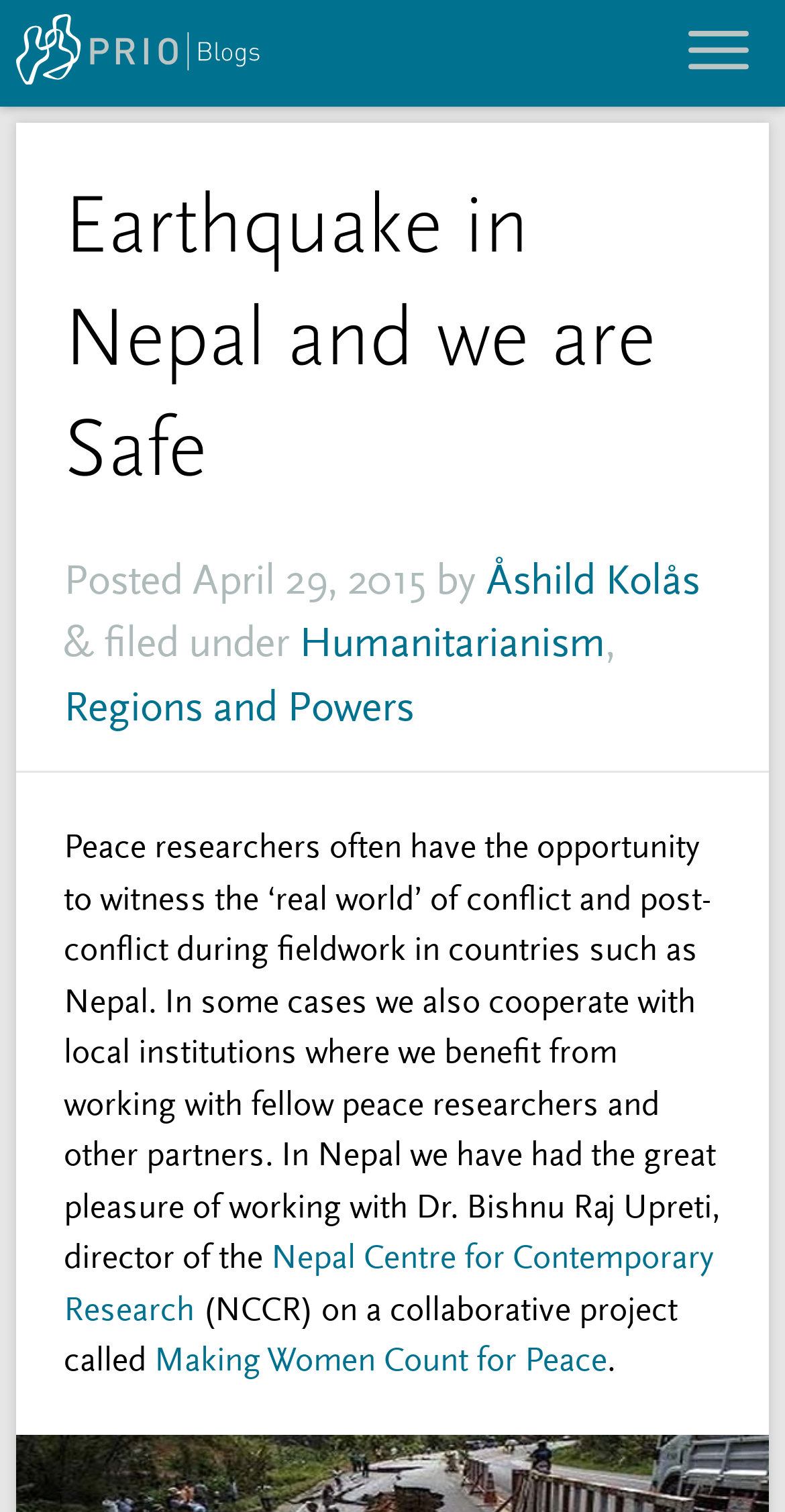Based on the element description Making Women Count for Peace, identify the bounding box of the UI element in the given webpage screenshot. The coordinates should be in the format (top-left x, top-left y, bottom-right x, bottom-right y) and must be between 0 and 1.

[0.197, 0.885, 0.774, 0.912]